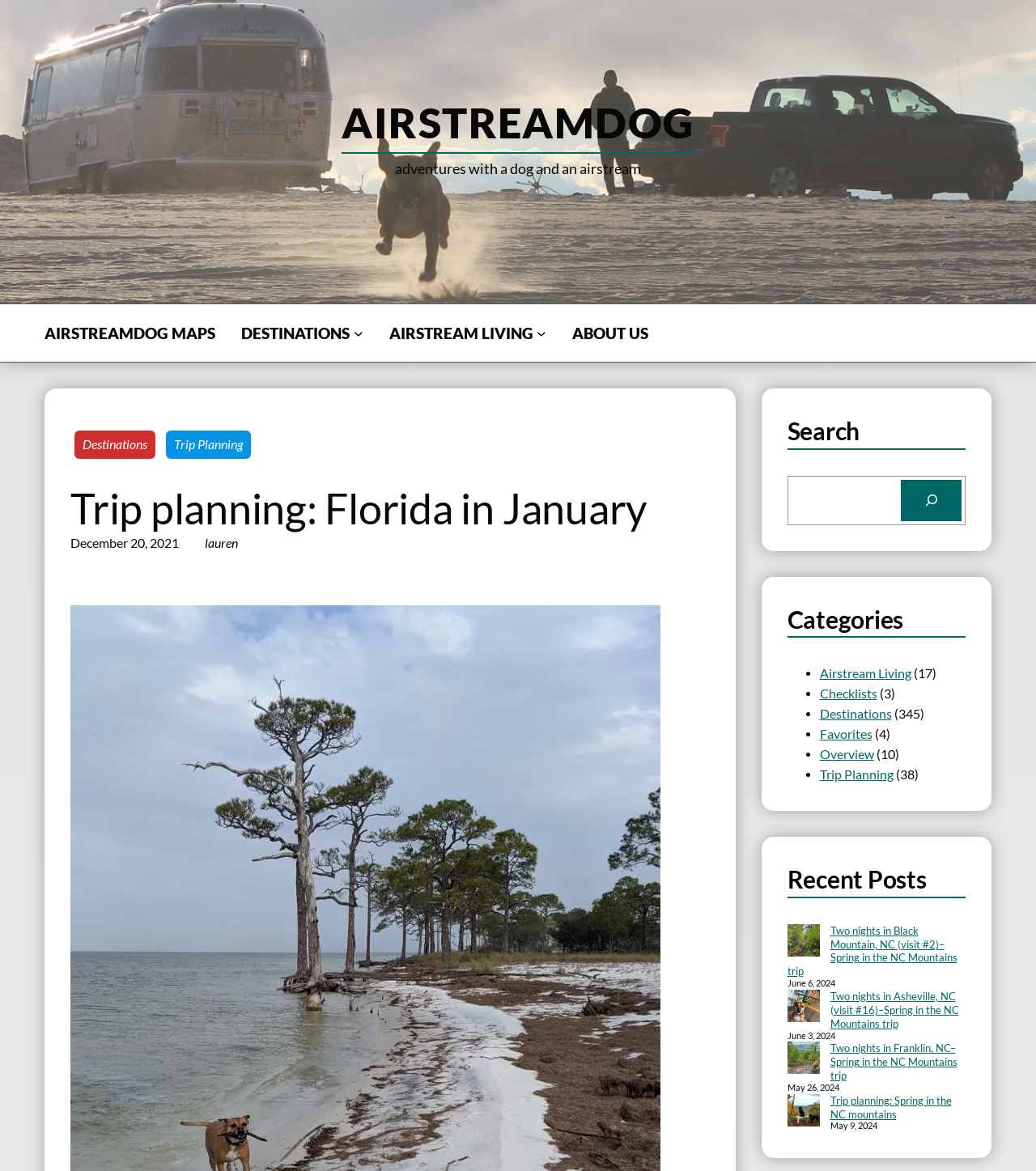Identify the bounding box coordinates for the region of the element that should be clicked to carry out the instruction: "View recent post Two nights in Black Mountain, NC (visit #2)–Spring in the NC Mountains trip". The bounding box coordinates should be four float numbers between 0 and 1, i.e., [left, top, right, bottom].

[0.76, 0.789, 0.791, 0.819]